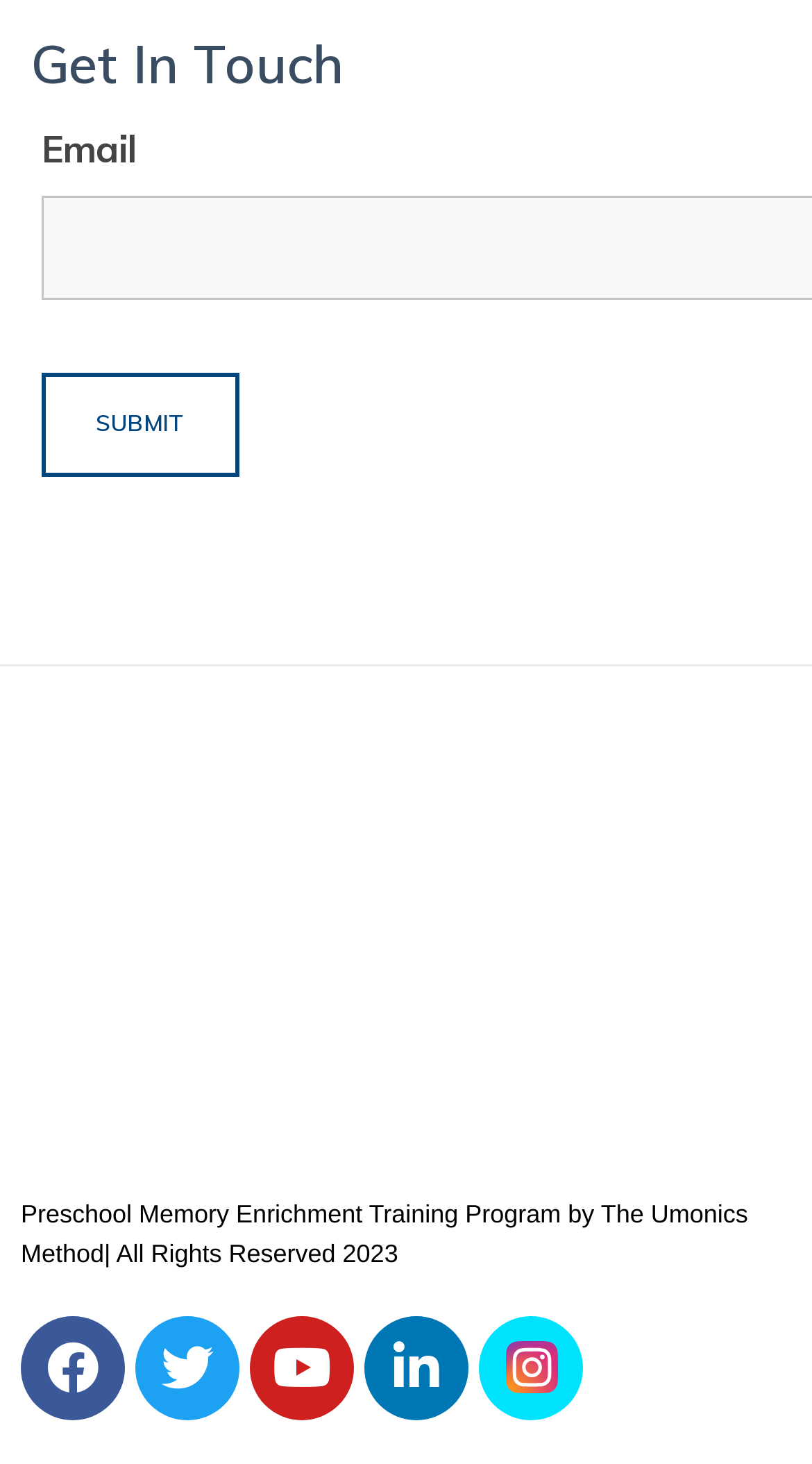How many social media links are there?
From the screenshot, provide a brief answer in one word or phrase.

4